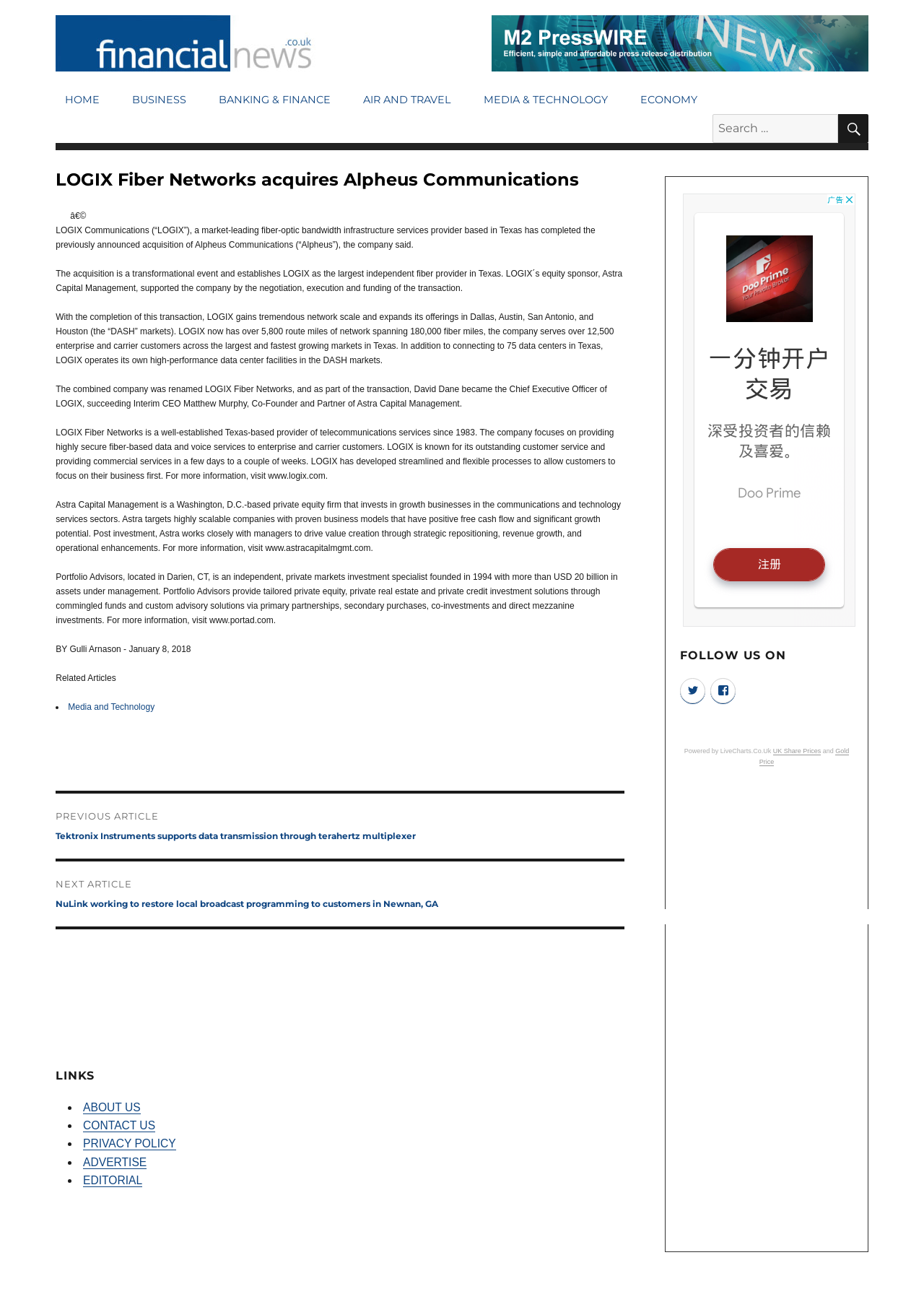What is the name of the private equity firm that invests in growth businesses in the communications and technology services sectors?
Using the visual information, answer the question in a single word or phrase.

Astra Capital Management